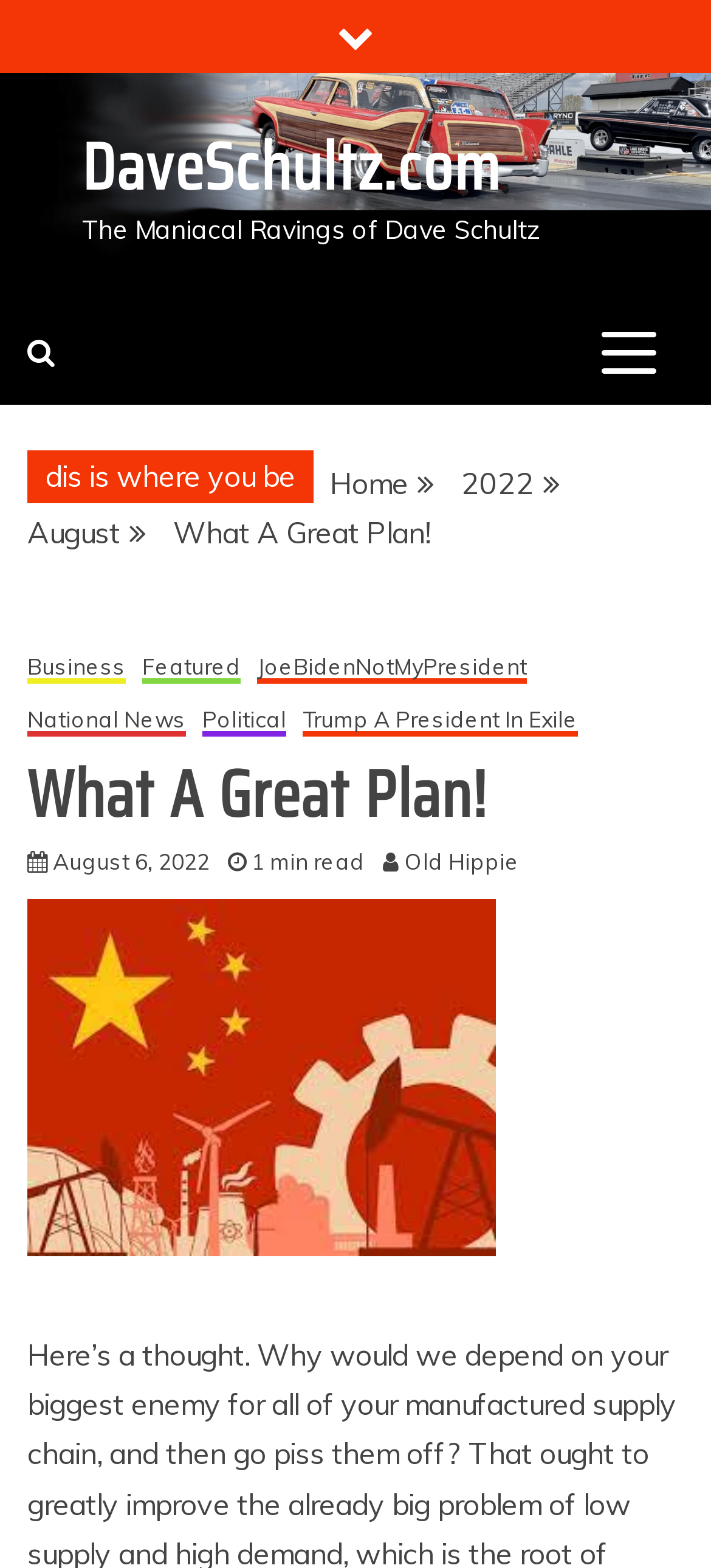Provide a single word or phrase to answer the given question: 
What is the name of the website?

DaveSchultz.com